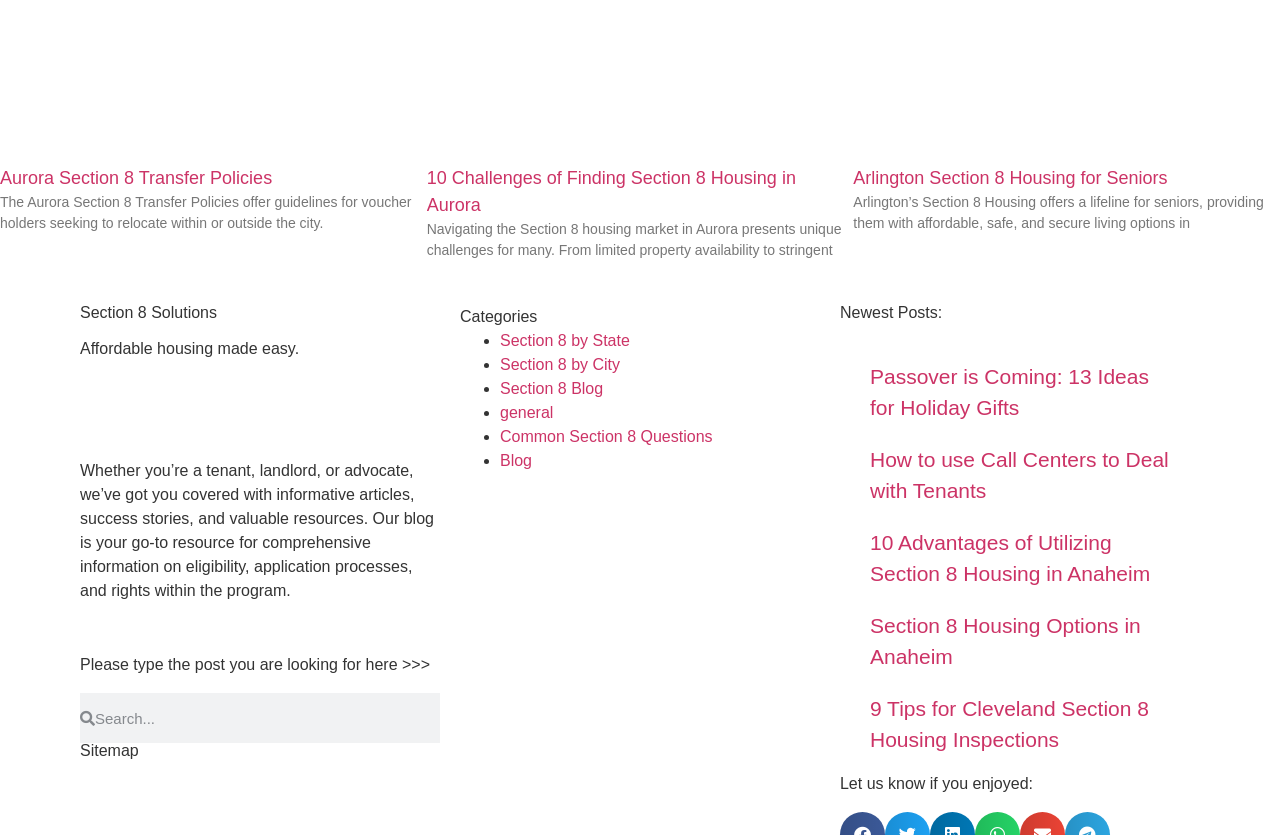Please provide the bounding box coordinates for the element that needs to be clicked to perform the instruction: "Read about Section 8 Solutions". The coordinates must consist of four float numbers between 0 and 1, formatted as [left, top, right, bottom].

[0.086, 0.451, 0.32, 0.525]